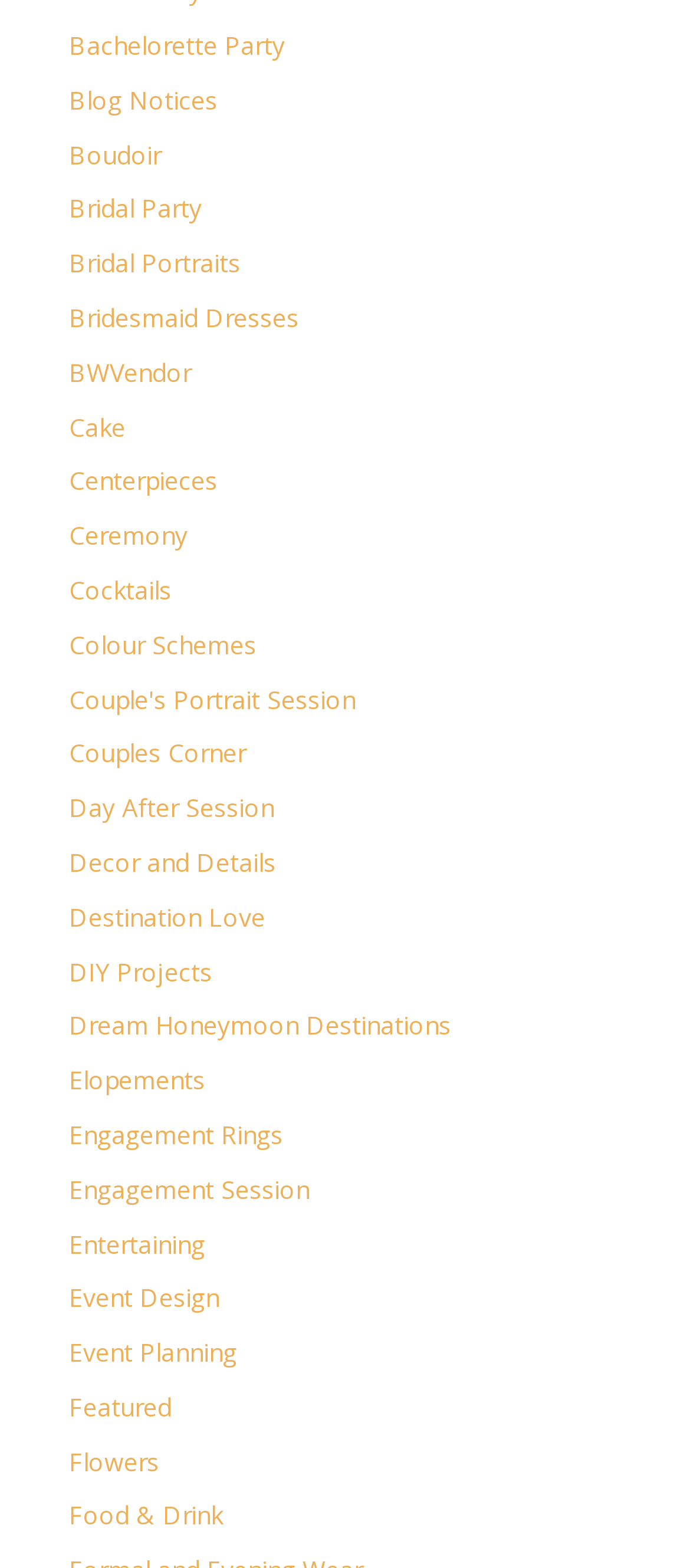Find the bounding box coordinates of the area to click in order to follow the instruction: "Learn about Destination Love".

[0.1, 0.574, 0.385, 0.595]